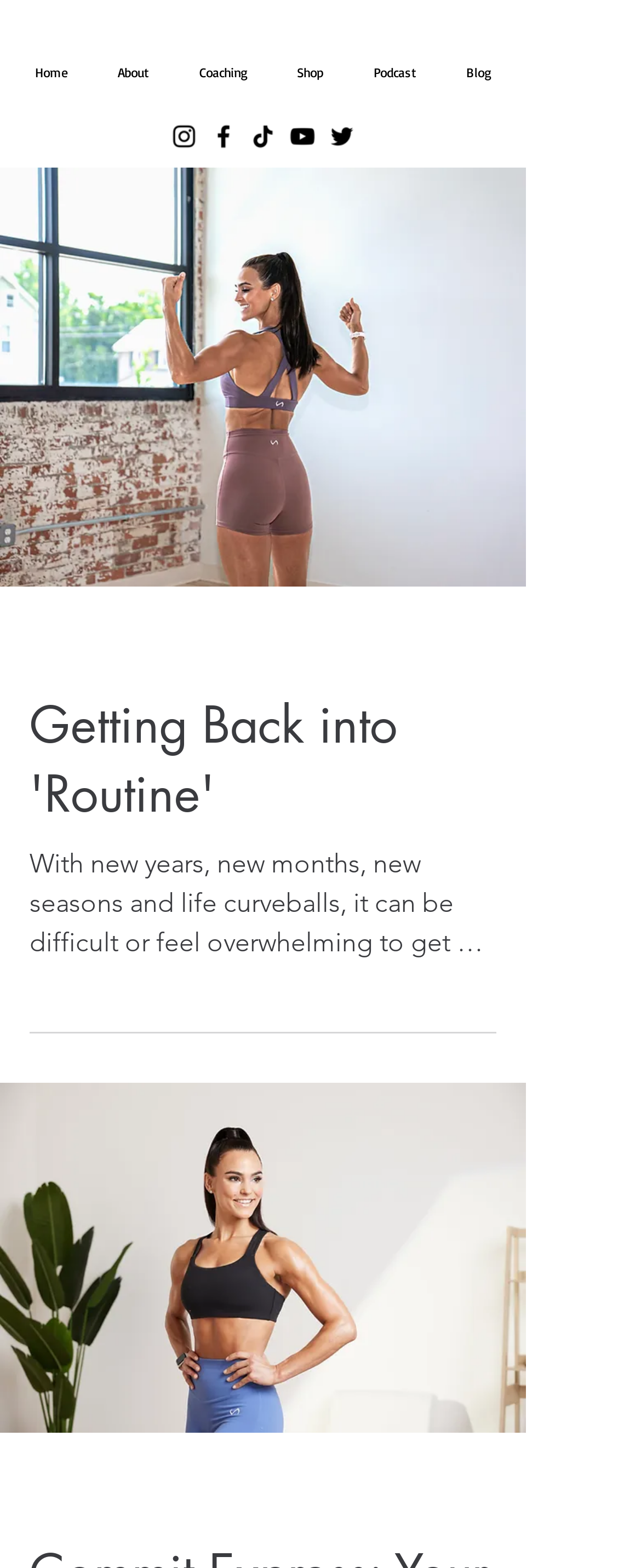Give a succinct answer to this question in a single word or phrase: 
How many social media links are available?

5